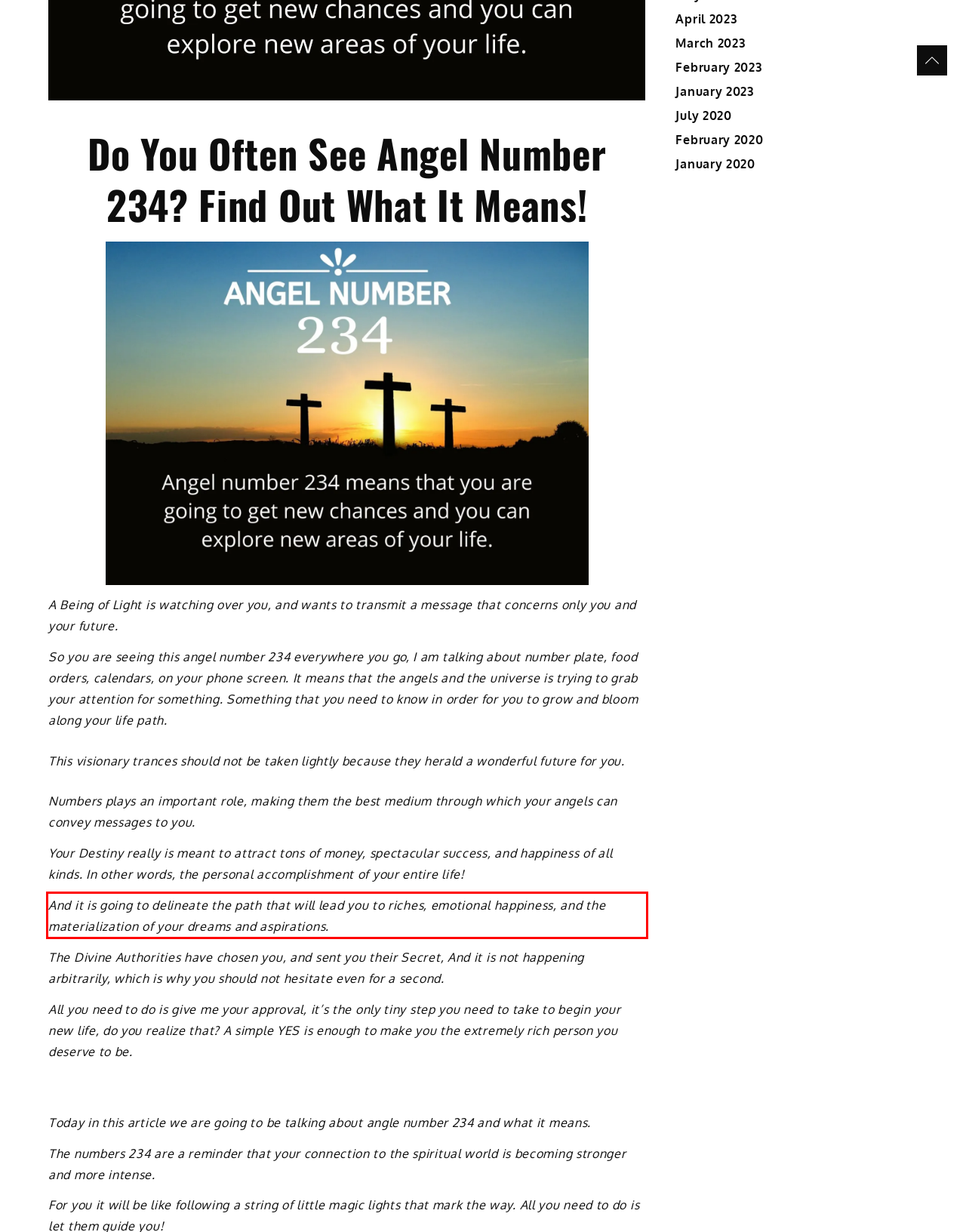Please analyze the screenshot of a webpage and extract the text content within the red bounding box using OCR.

And it is going to delineate the path that will lead you to riches, emotional happiness, and the materialization of your dreams and aspirations.